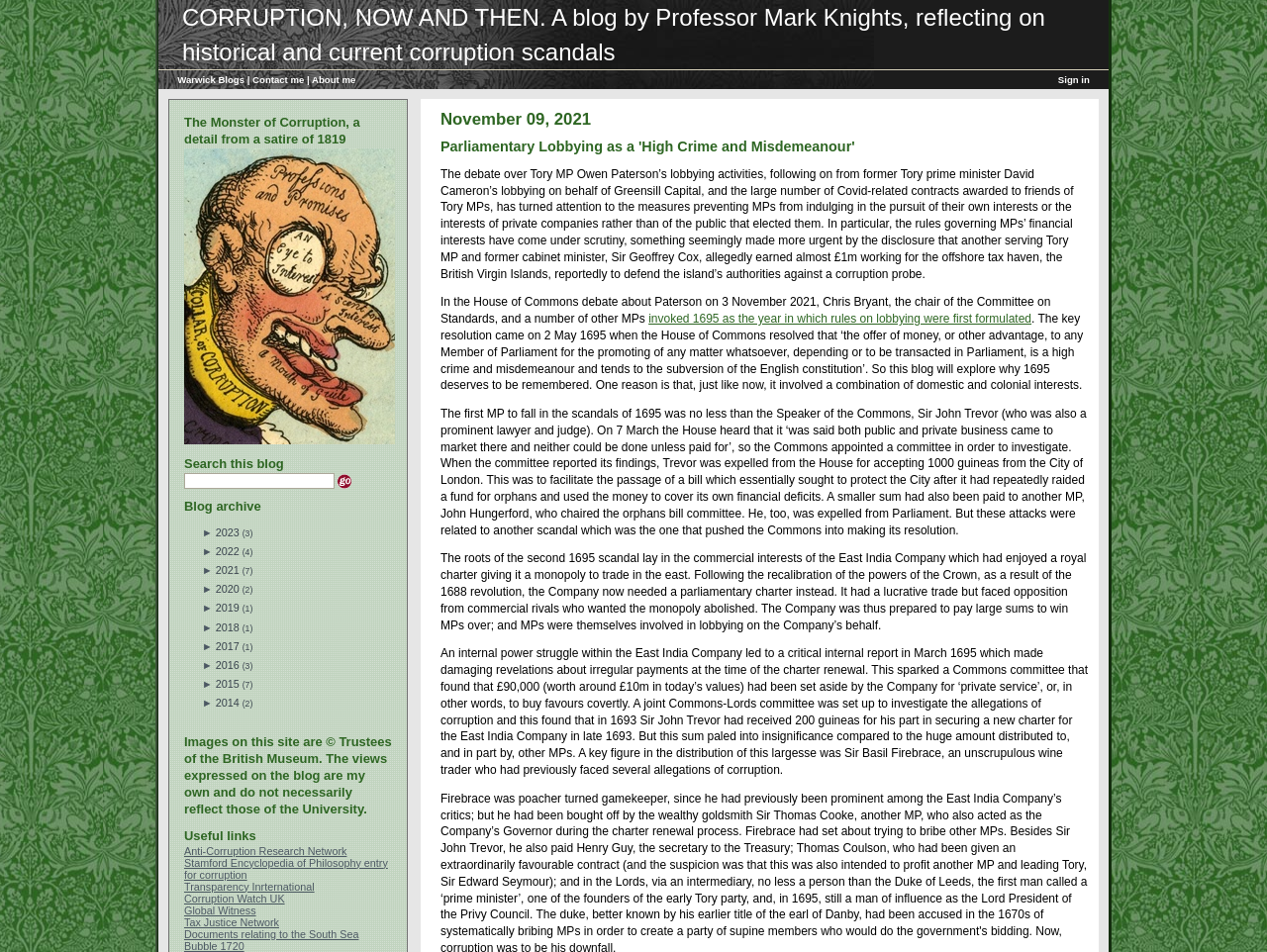How many links are there in the 'Useful links' section?
Please provide a single word or phrase in response based on the screenshot.

7